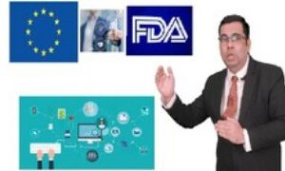What is the logo featured in the center?
Carefully analyze the image and provide a thorough answer to the question.

The logo featured in the center is the well-known logo of the FDA, which signifies its critical role in drug approval and public health, highlighting the importance of understanding US regulatory frameworks in the biopharmaceutical field.